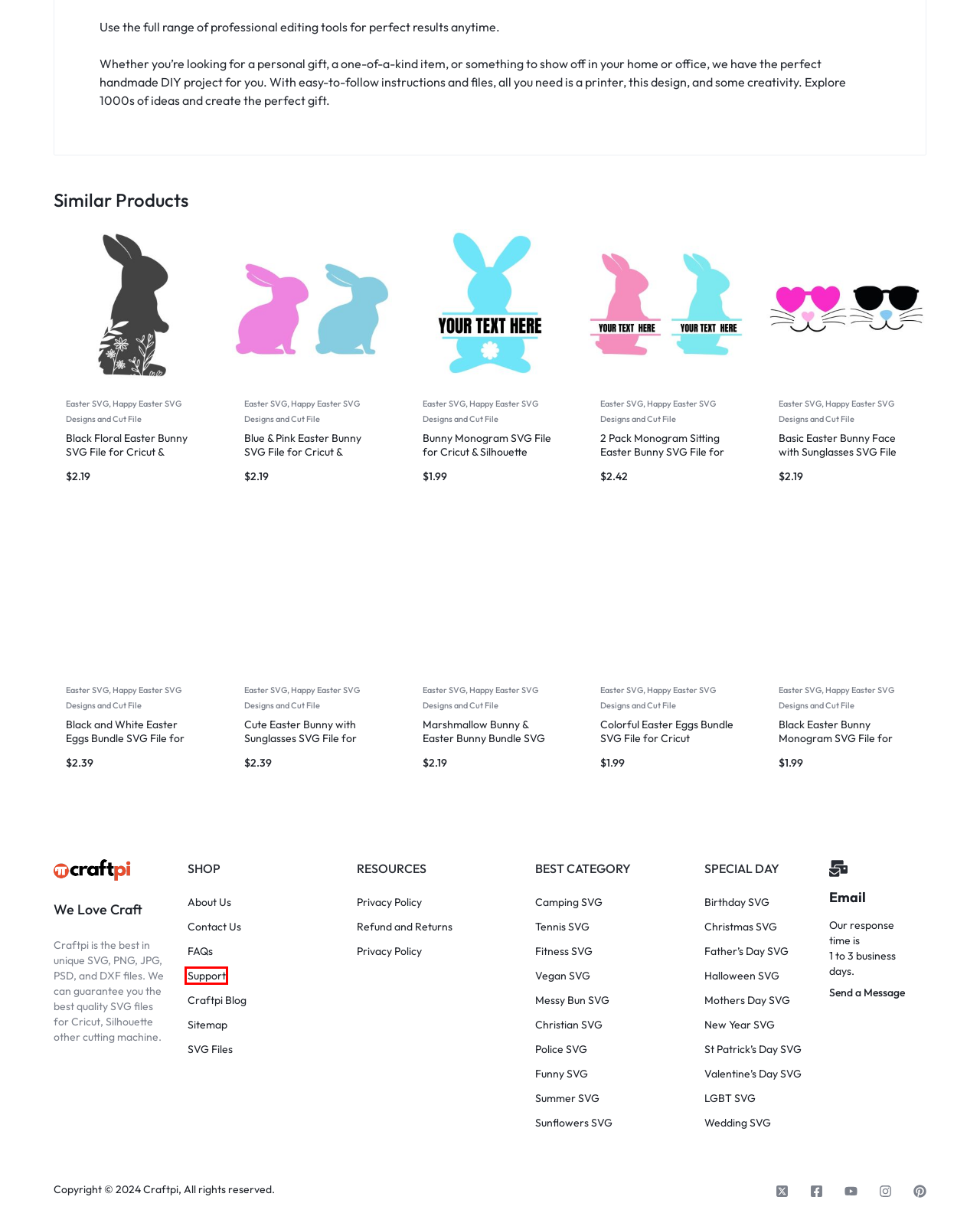You are provided with a screenshot of a webpage where a red rectangle bounding box surrounds an element. Choose the description that best matches the new webpage after clicking the element in the red bounding box. Here are the choices:
A. Support | Craftpi
B. Bunny Monogram SVG File for Cricut & Silhouette | Craftpi
C. Black Easter Bunny Monogram SVG File for Cricut | Craftpi
D. Colorful Easter Eggs Bundle SVG File for Cricut | Craftpi
E. SVG Files | Craftpi
F. Refund and Returns Policy for Digital Products | Craftpi
G. Black Floral Easter Bunny SVG File for Cricut & Silhouette | Craftpi
H. About us | Craftpi

A